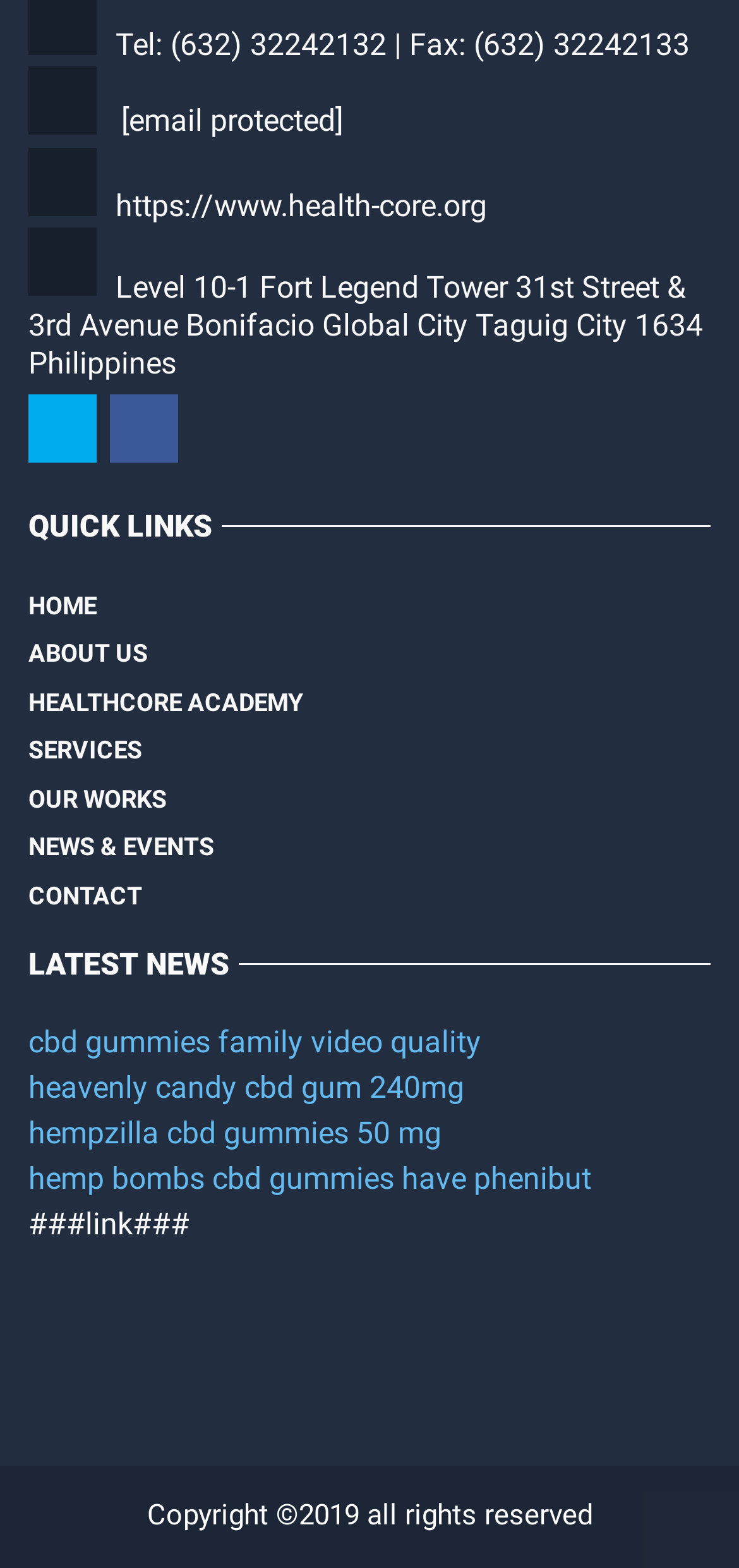Determine the bounding box coordinates for the region that must be clicked to execute the following instruction: "Read the 'LATEST NEWS'".

[0.038, 0.605, 0.962, 0.626]